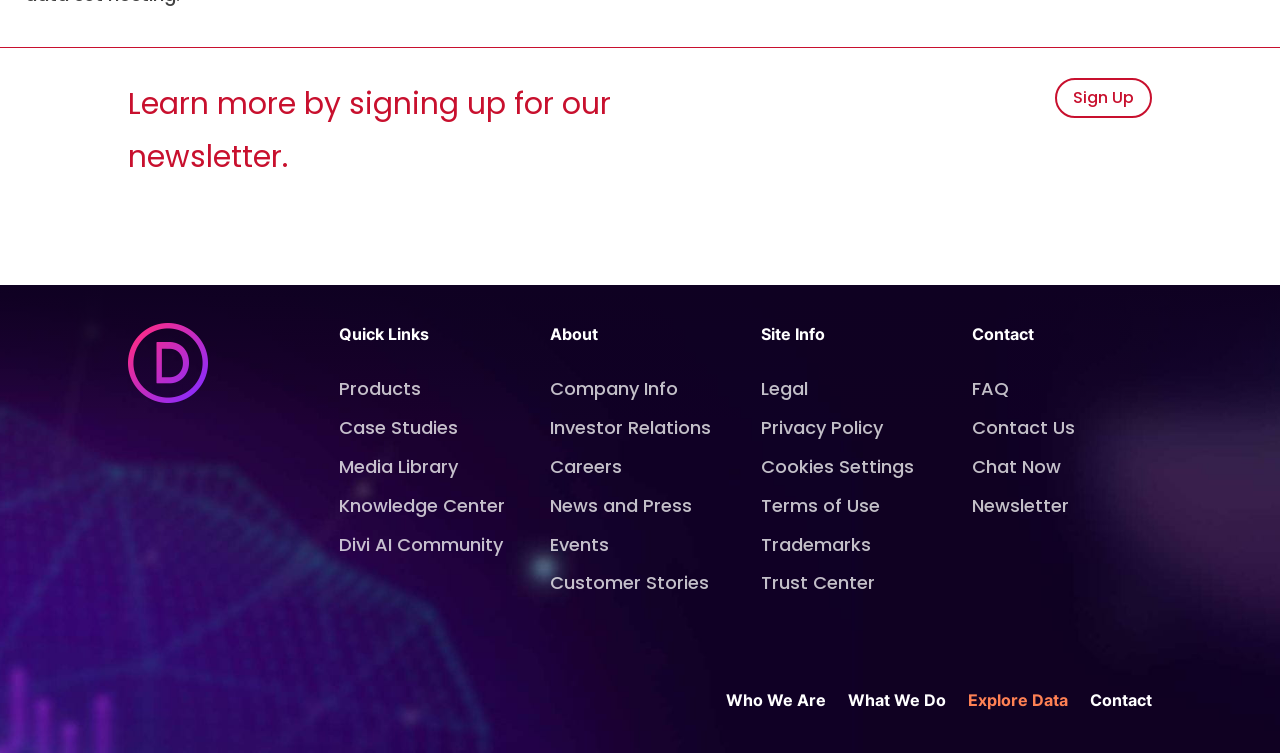Please find the bounding box coordinates of the element that needs to be clicked to perform the following instruction: "Sign up for the newsletter". The bounding box coordinates should be four float numbers between 0 and 1, represented as [left, top, right, bottom].

[0.824, 0.103, 0.9, 0.157]